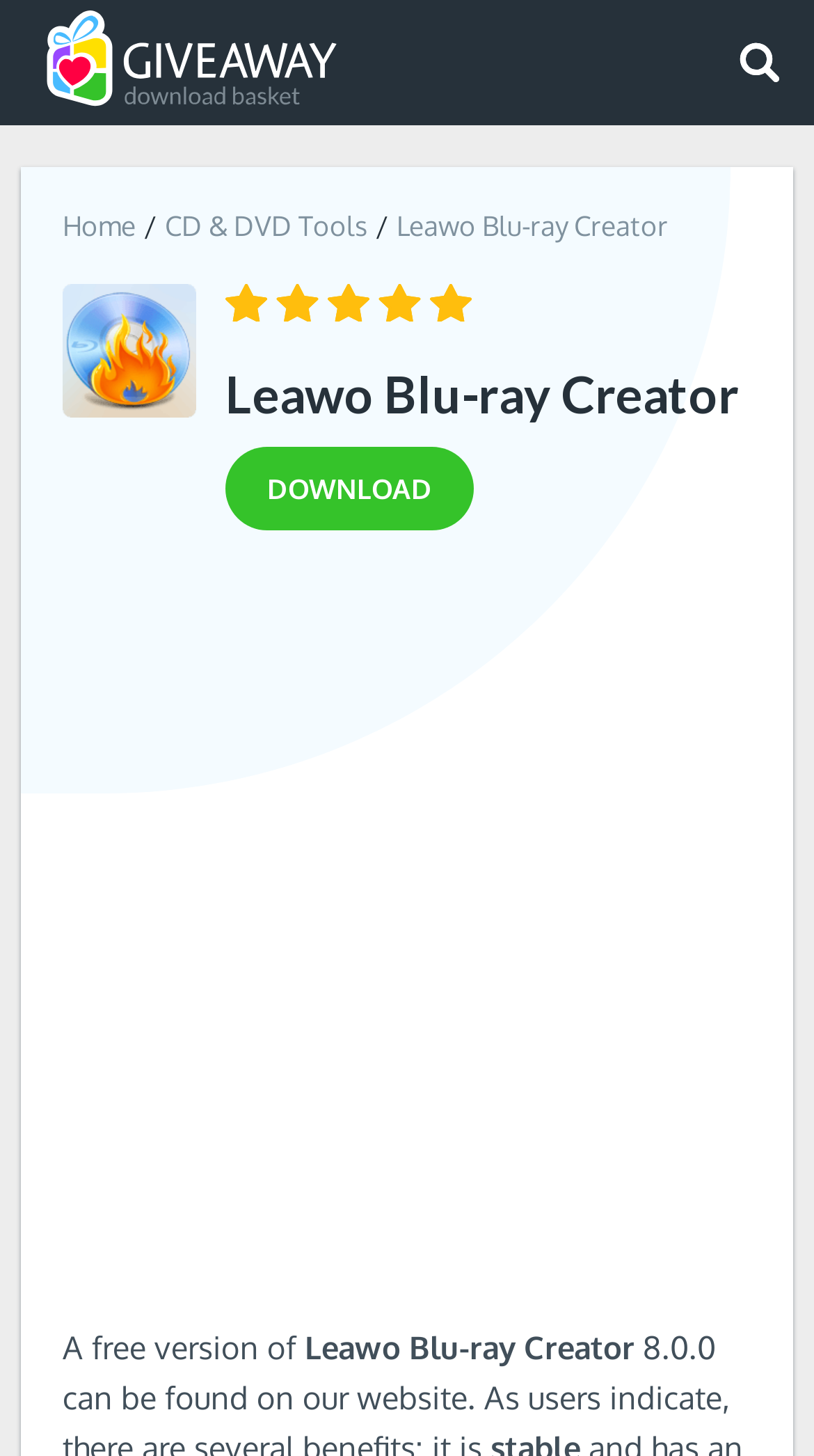What is the purpose of the software?
Provide a detailed and extensive answer to the question.

I inferred the purpose of the software by looking at the category 'CD & DVD Tools' at coordinates [0.203, 0.143, 0.451, 0.166] and the name 'Leawo Blu-ray Creator'. This suggests that the software is used to create Blu-ray discs.